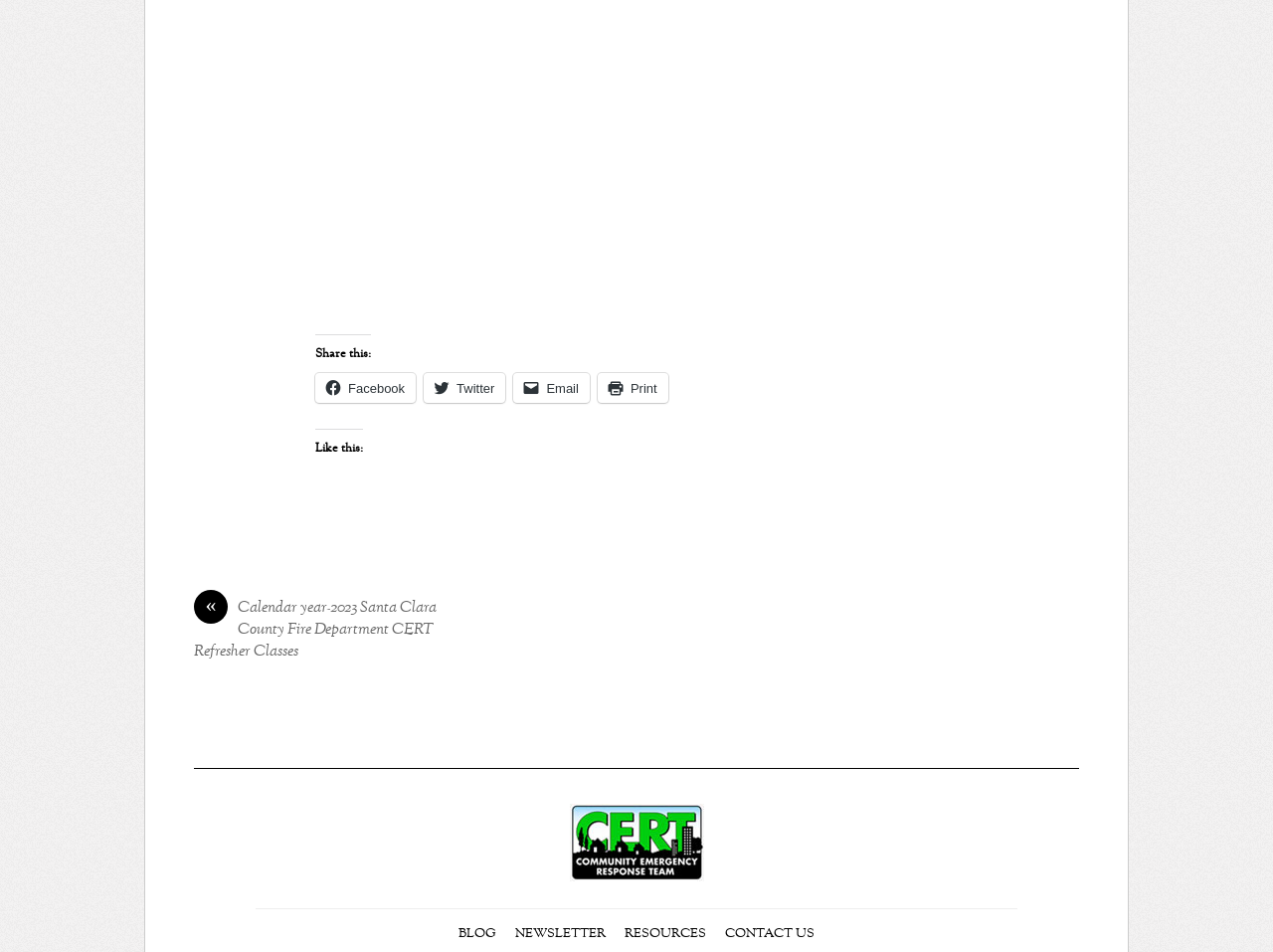Please give the bounding box coordinates of the area that should be clicked to fulfill the following instruction: "Like or Reblog". The coordinates should be in the format of four float numbers from 0 to 1, i.e., [left, top, right, bottom].

[0.248, 0.492, 0.621, 0.549]